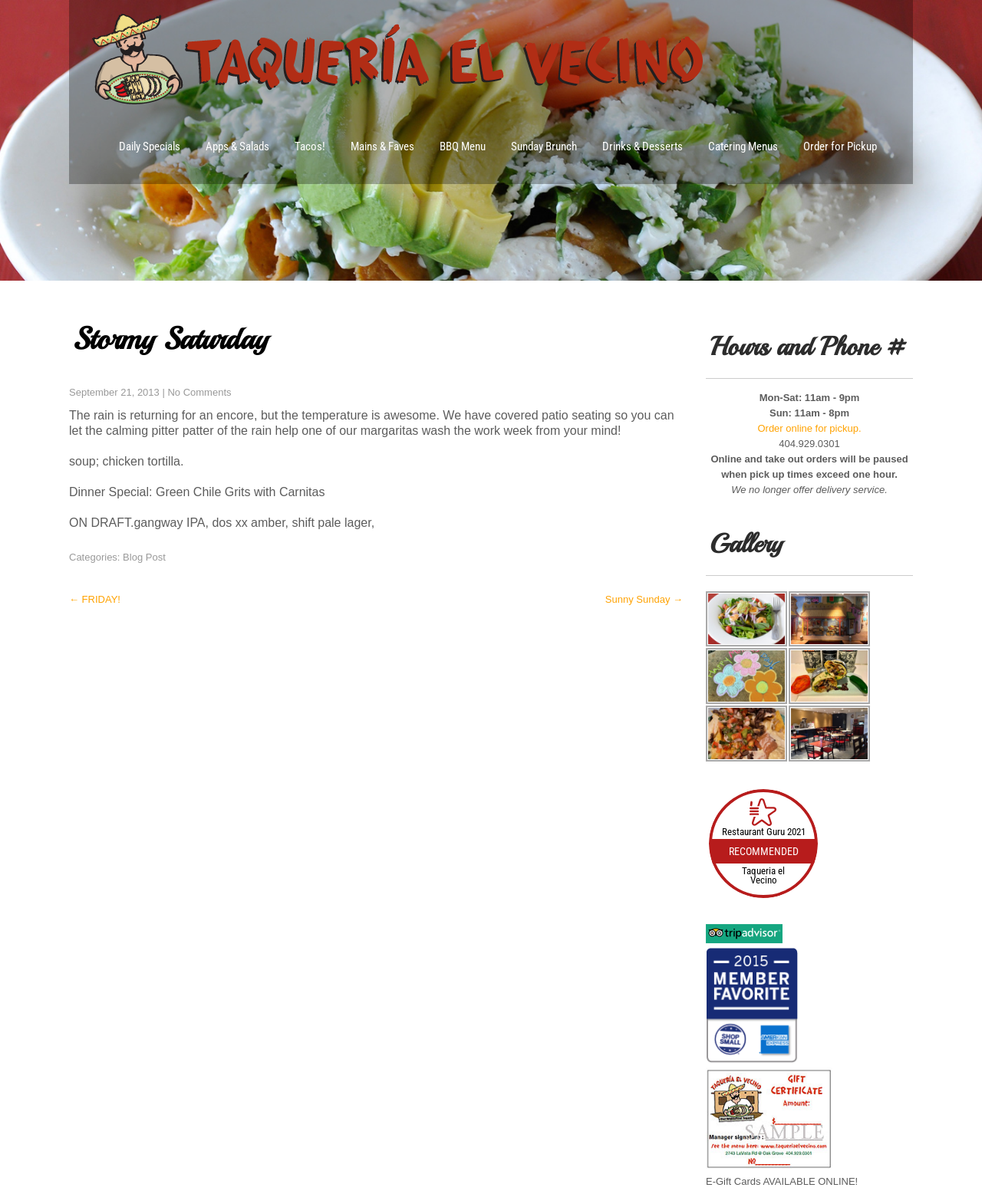Show the bounding box coordinates of the element that should be clicked to complete the task: "Read the Blog Post".

[0.125, 0.458, 0.169, 0.467]